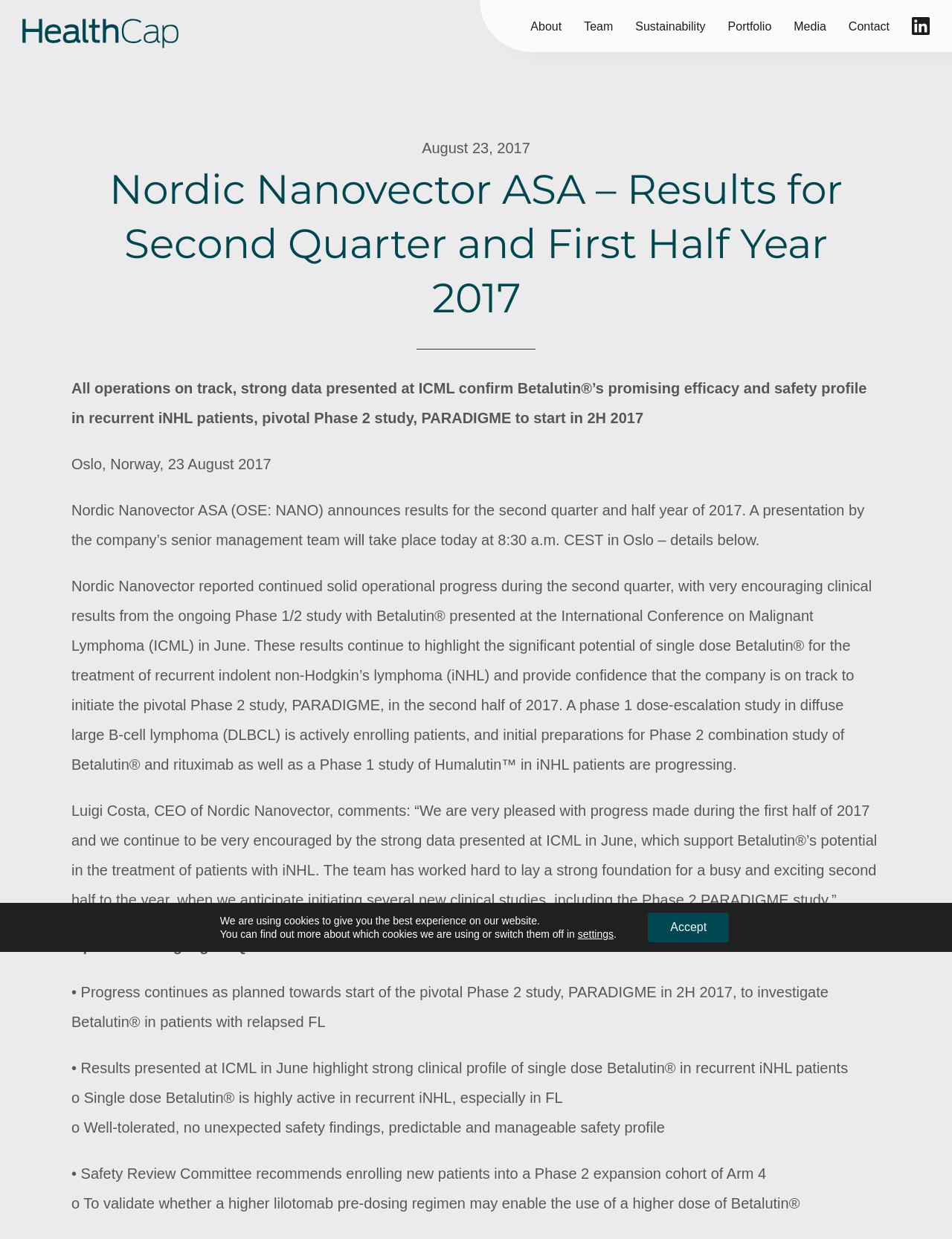Identify the bounding box coordinates of the region that should be clicked to execute the following instruction: "Go to Home page".

None